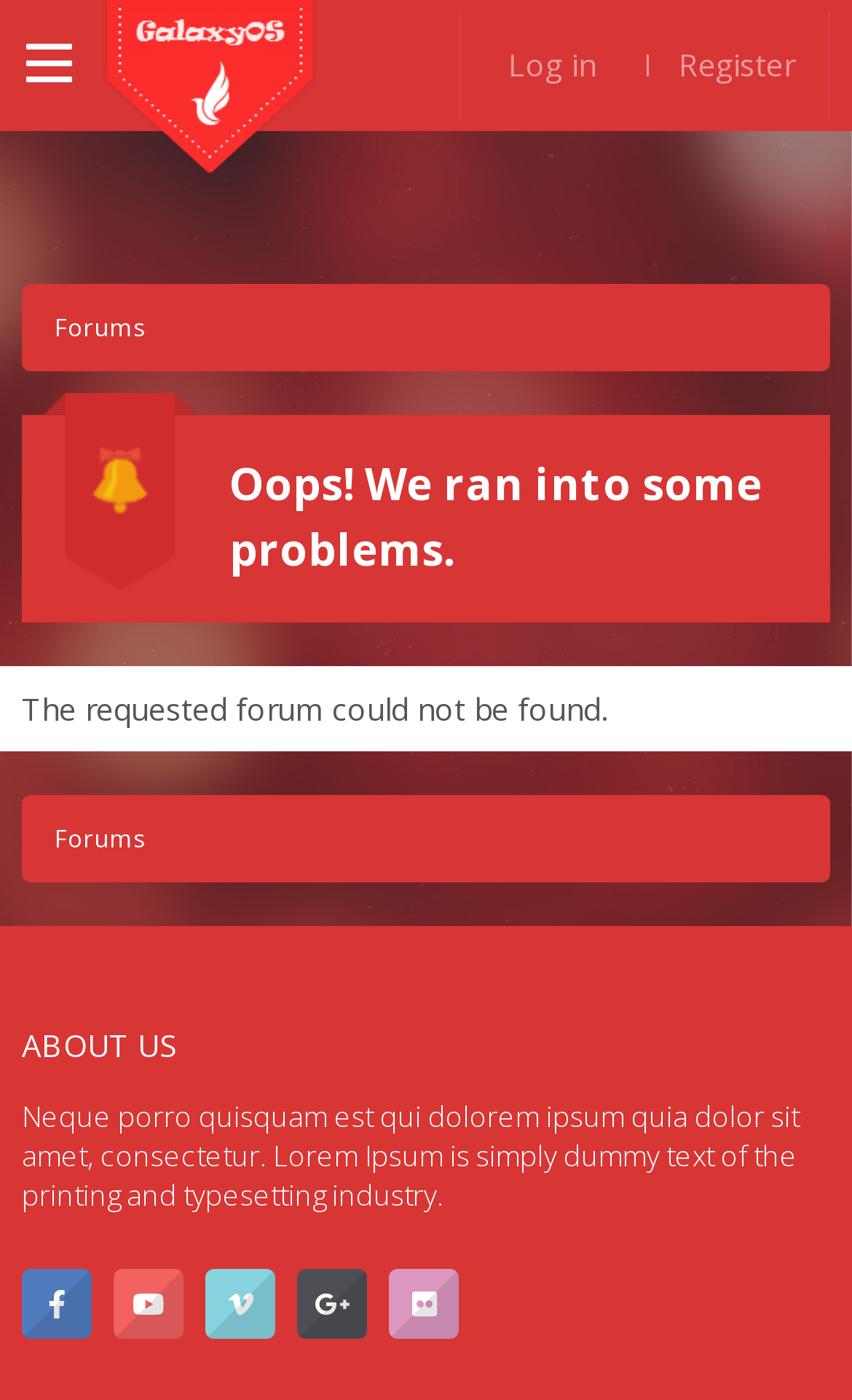What is the error message on the webpage?
Look at the image and answer the question using a single word or phrase.

The requested forum could not be found.